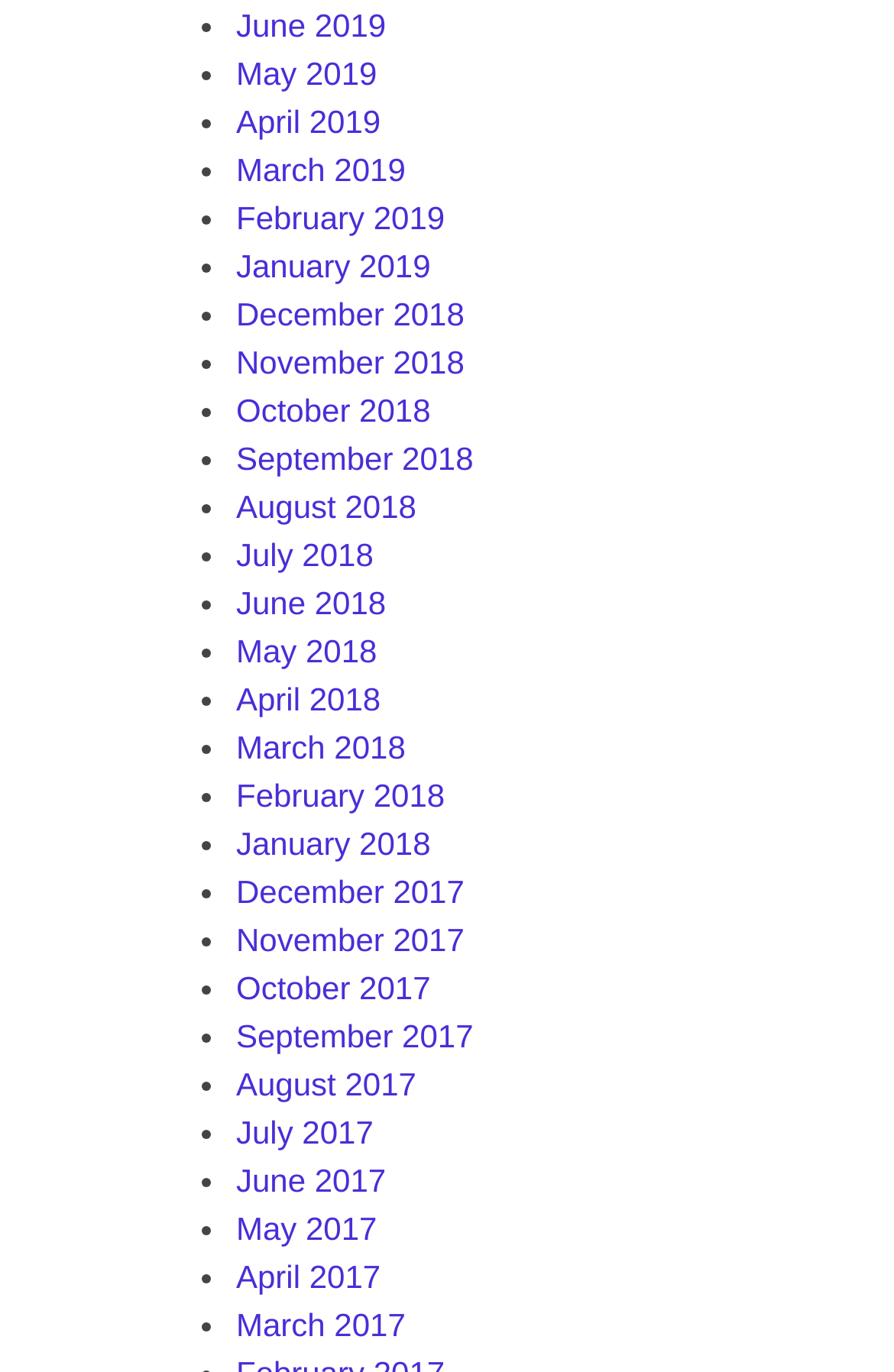Determine the bounding box coordinates for the area that needs to be clicked to fulfill this task: "View April 2019". The coordinates must be given as four float numbers between 0 and 1, i.e., [left, top, right, bottom].

[0.264, 0.076, 0.426, 0.102]